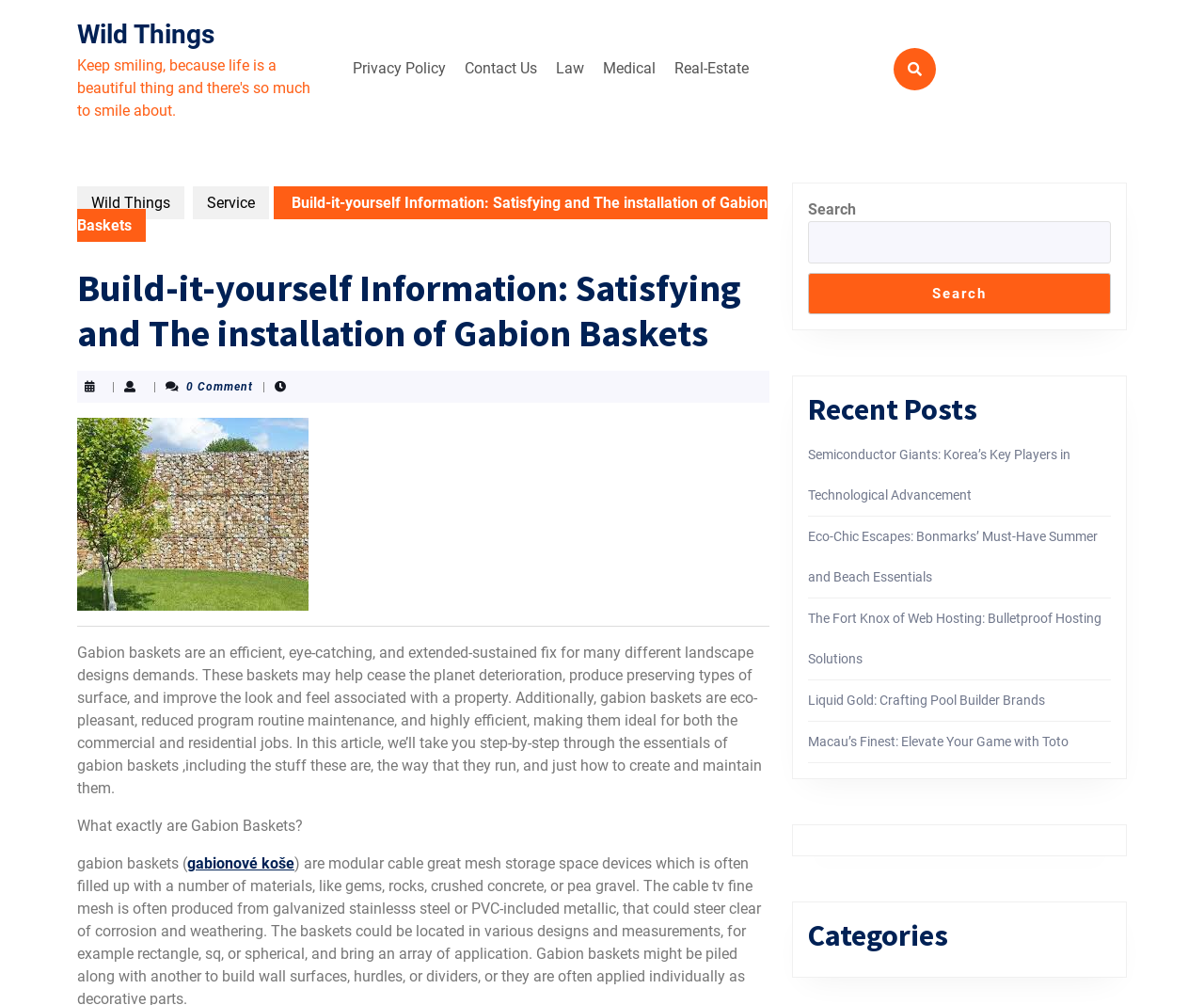Identify and extract the heading text of the webpage.

Build-it-yourself Information: Satisfying and The installation of Gabion Baskets